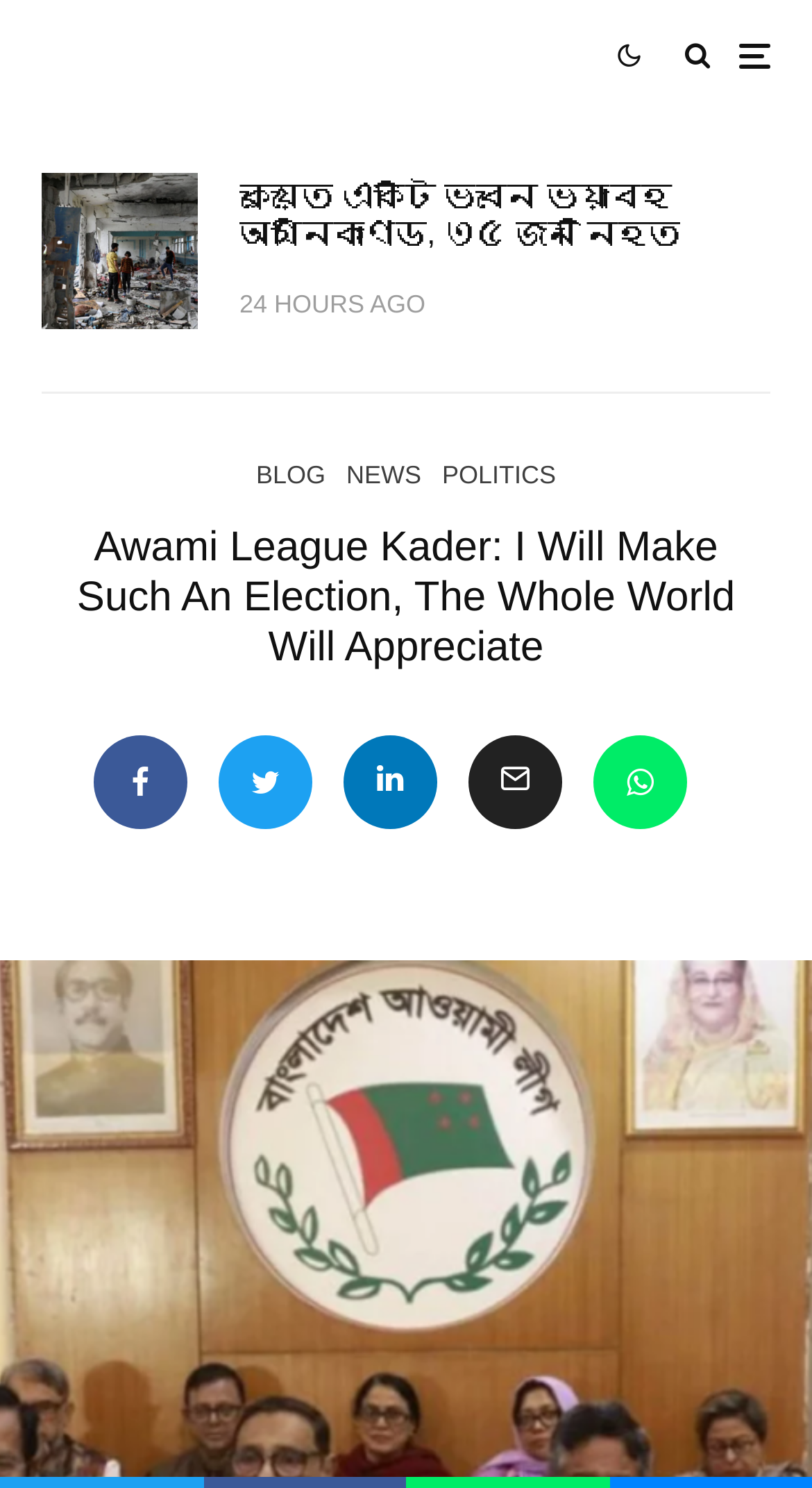What are the categories of news available?
Examine the screenshot and reply with a single word or phrase.

BLOG, NEWS, POLITICS